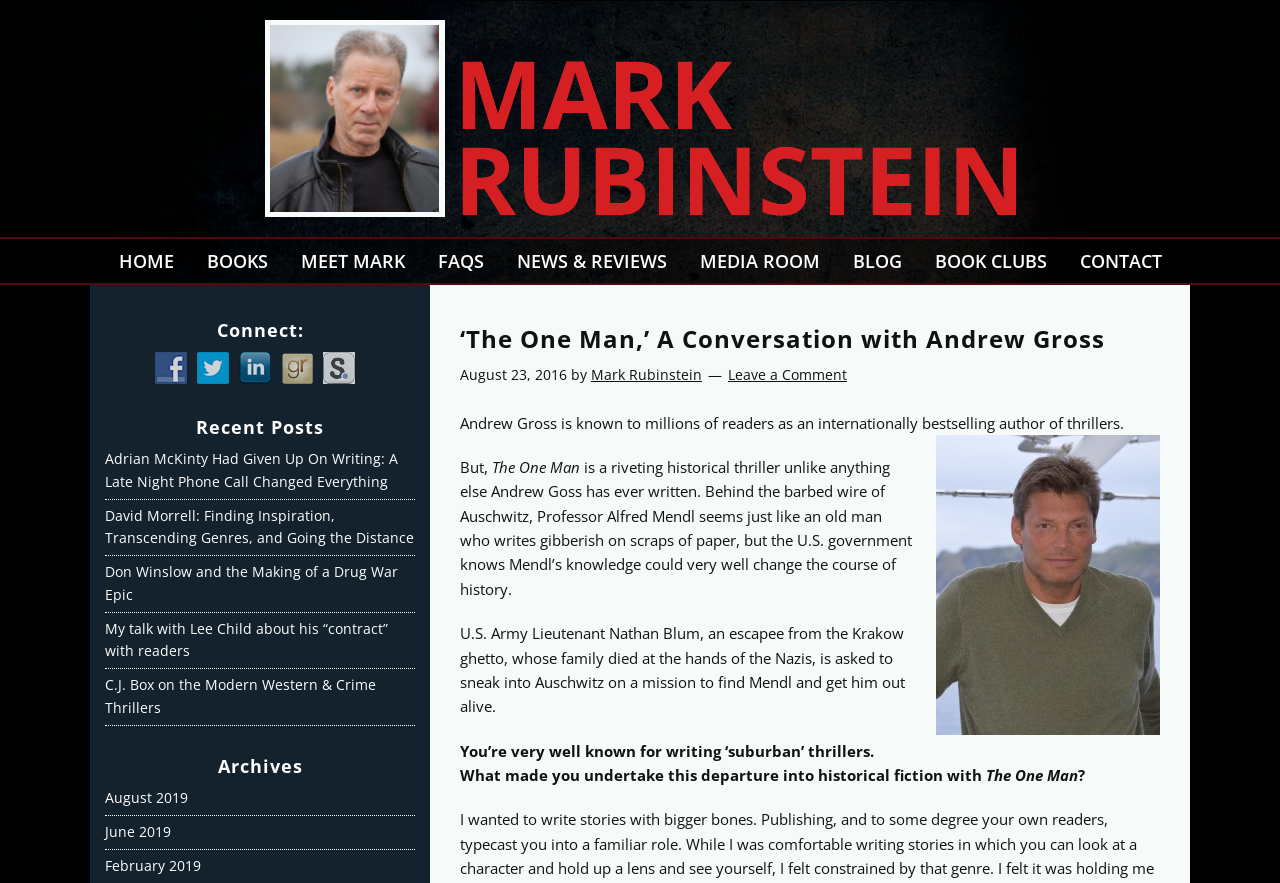Who is the author of the blog?
Refer to the image and provide a one-word or short phrase answer.

Mark Rubinstein